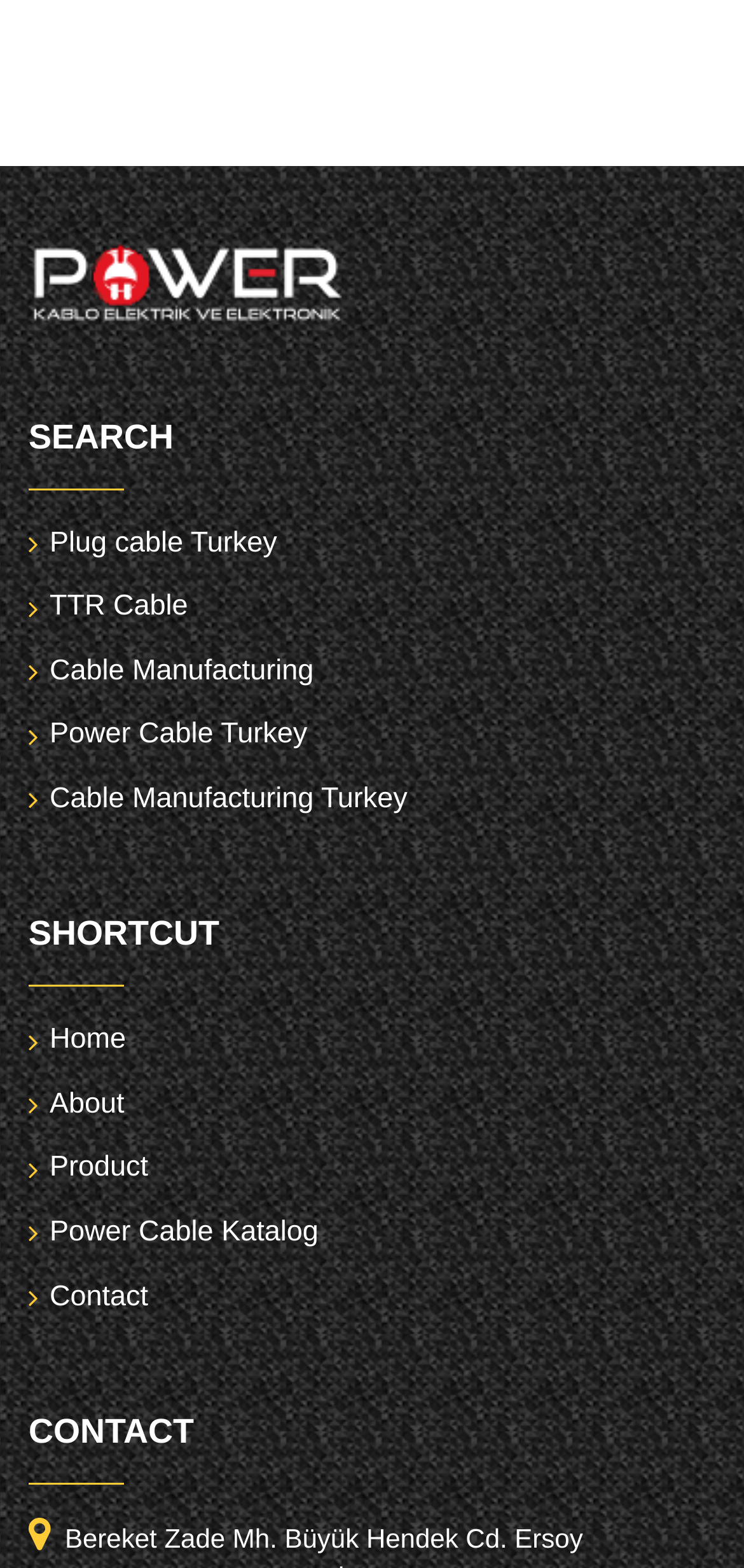Determine the bounding box coordinates of the area to click in order to meet this instruction: "contact us".

[0.067, 0.816, 0.199, 0.837]